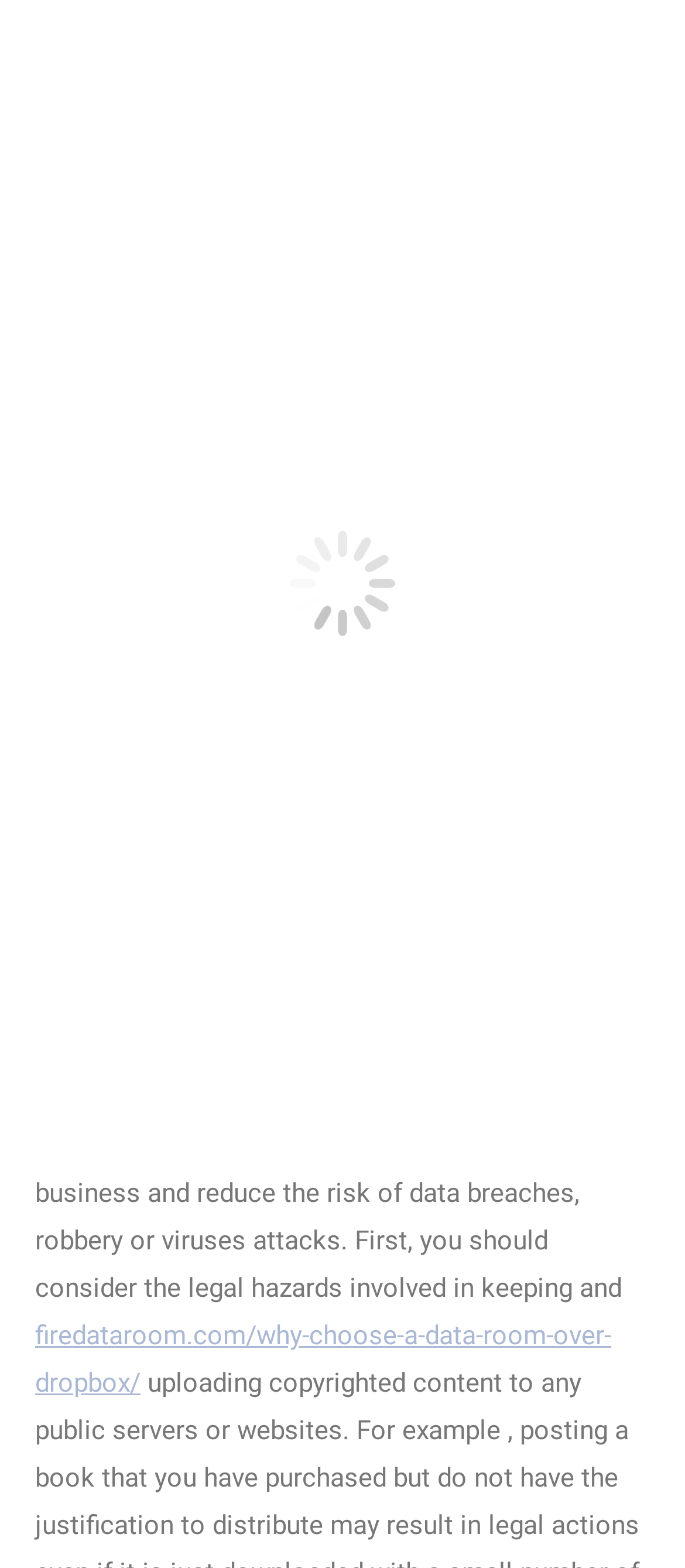Using a single word or phrase, answer the following question: 
What is the function of the 'Go to Top' link?

To navigate to the top of the page